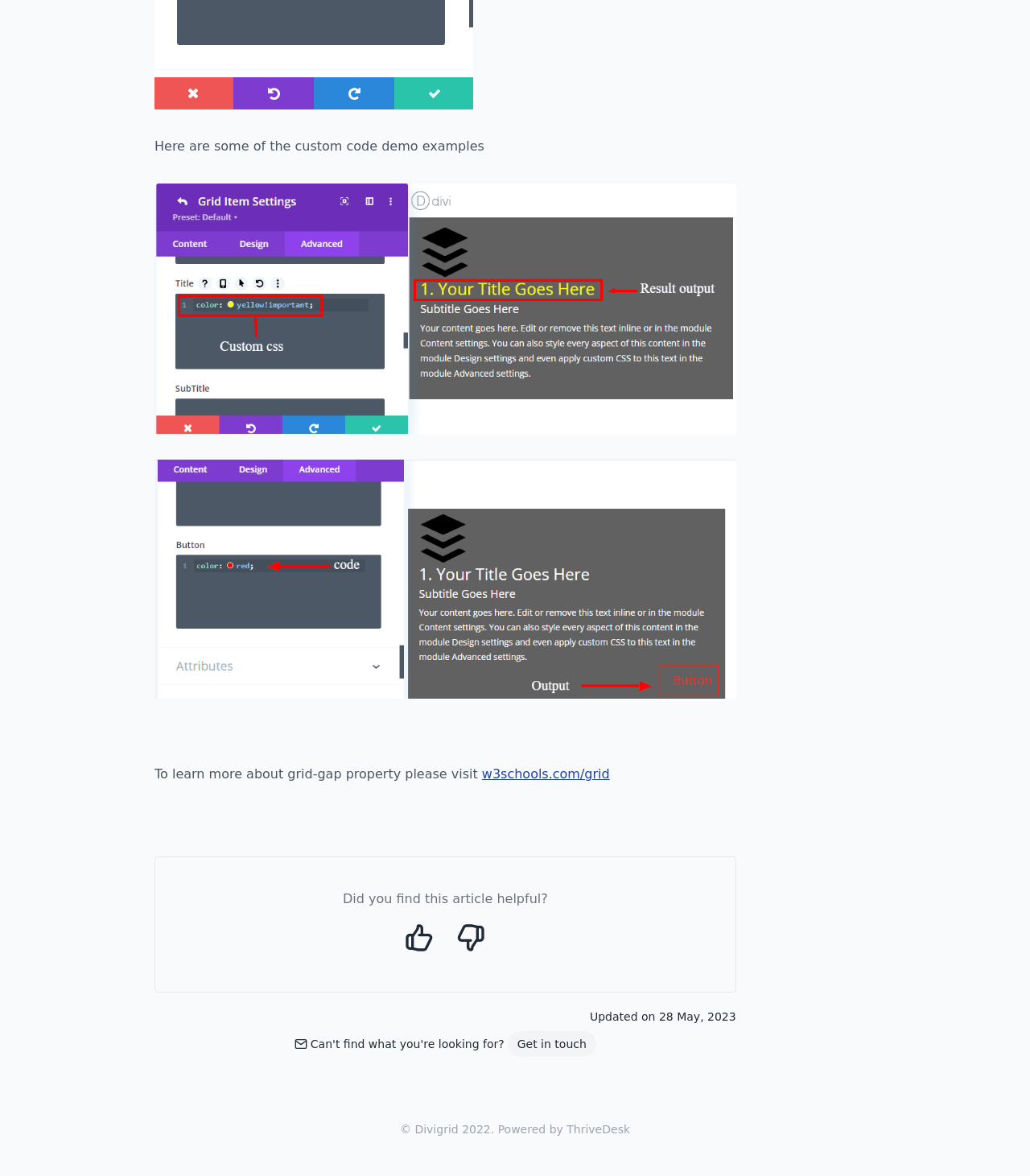What is the name of the company that powers this webpage?
Based on the screenshot, provide a one-word or short-phrase response.

ThriveDesk